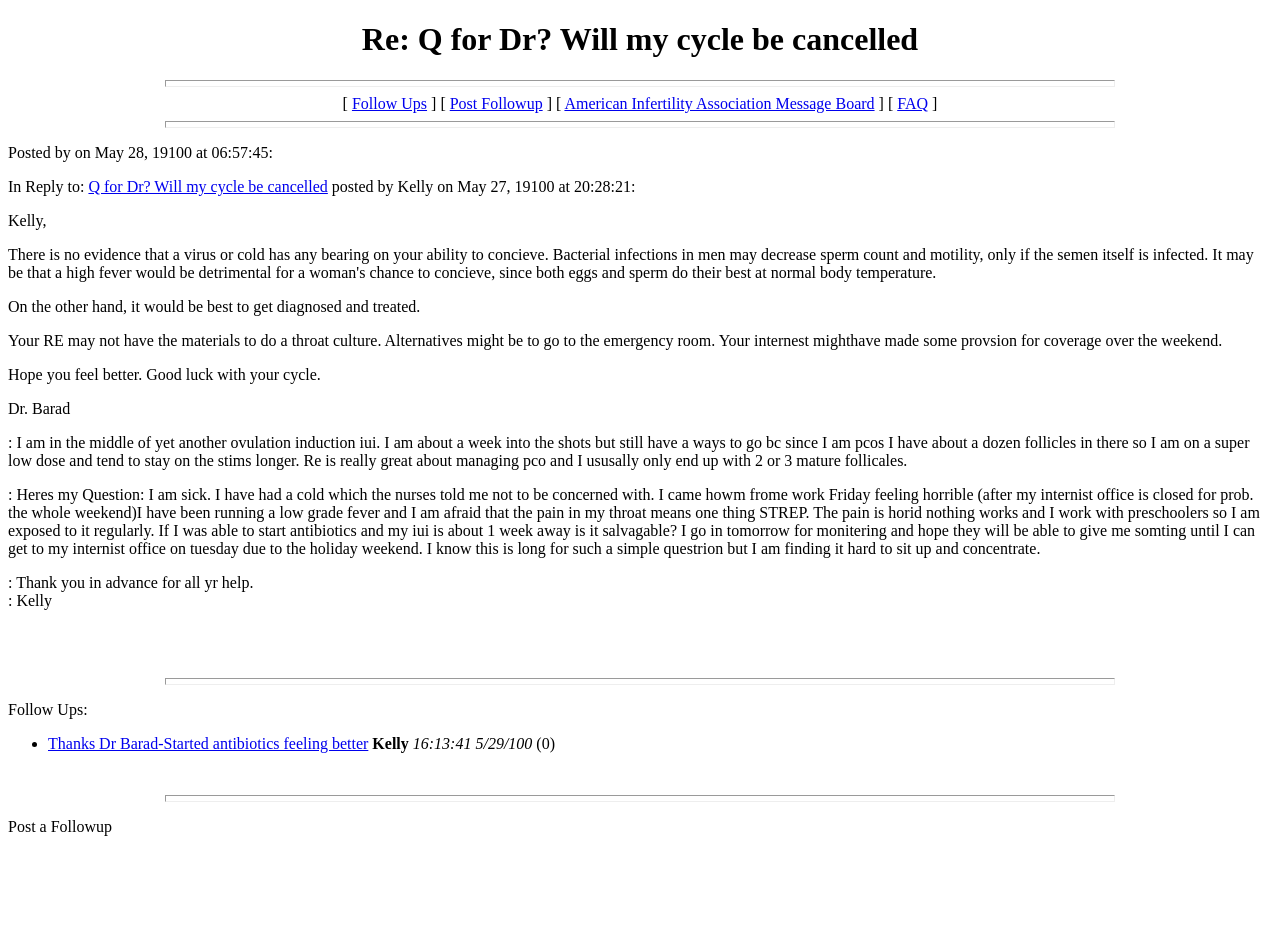Based on what you see in the screenshot, provide a thorough answer to this question: What is the date of the follow-up?

The date of the follow-up is 5/29/100, which can be seen in the 'Follow Ups' section at the bottom of the page, next to the follow-up text 'Thanks Dr Barad-Started antibiotics feeling better'.